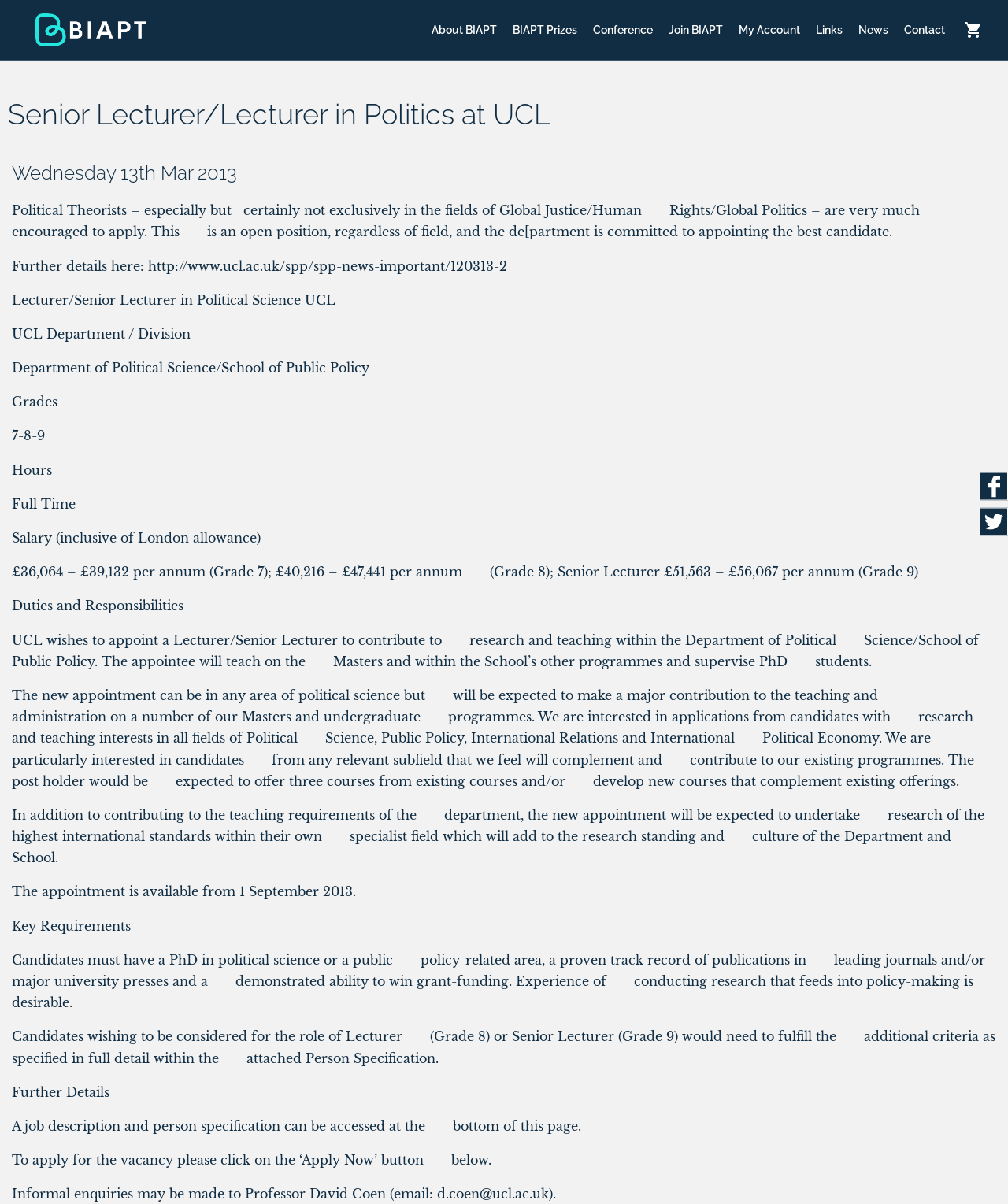Please provide a detailed answer to the question below based on the screenshot: 
What is the position of the link 'About BIAPT'?

Based on the bounding box coordinates, the link 'About BIAPT' has a y1 value of 0.0, which indicates it is at the top of the webpage. Its x1 value is 0.42, which suggests it is located on the left side of the webpage.